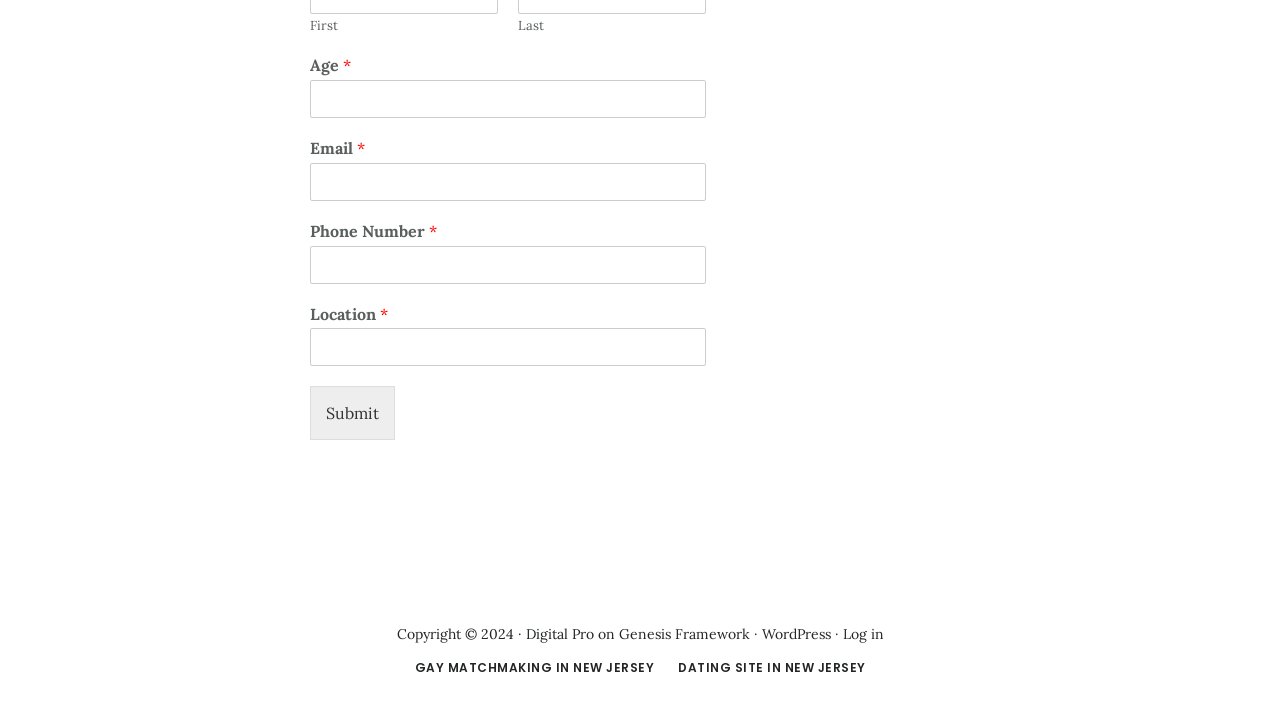Please provide a short answer using a single word or phrase for the question:
How many textboxes are required in the form?

4